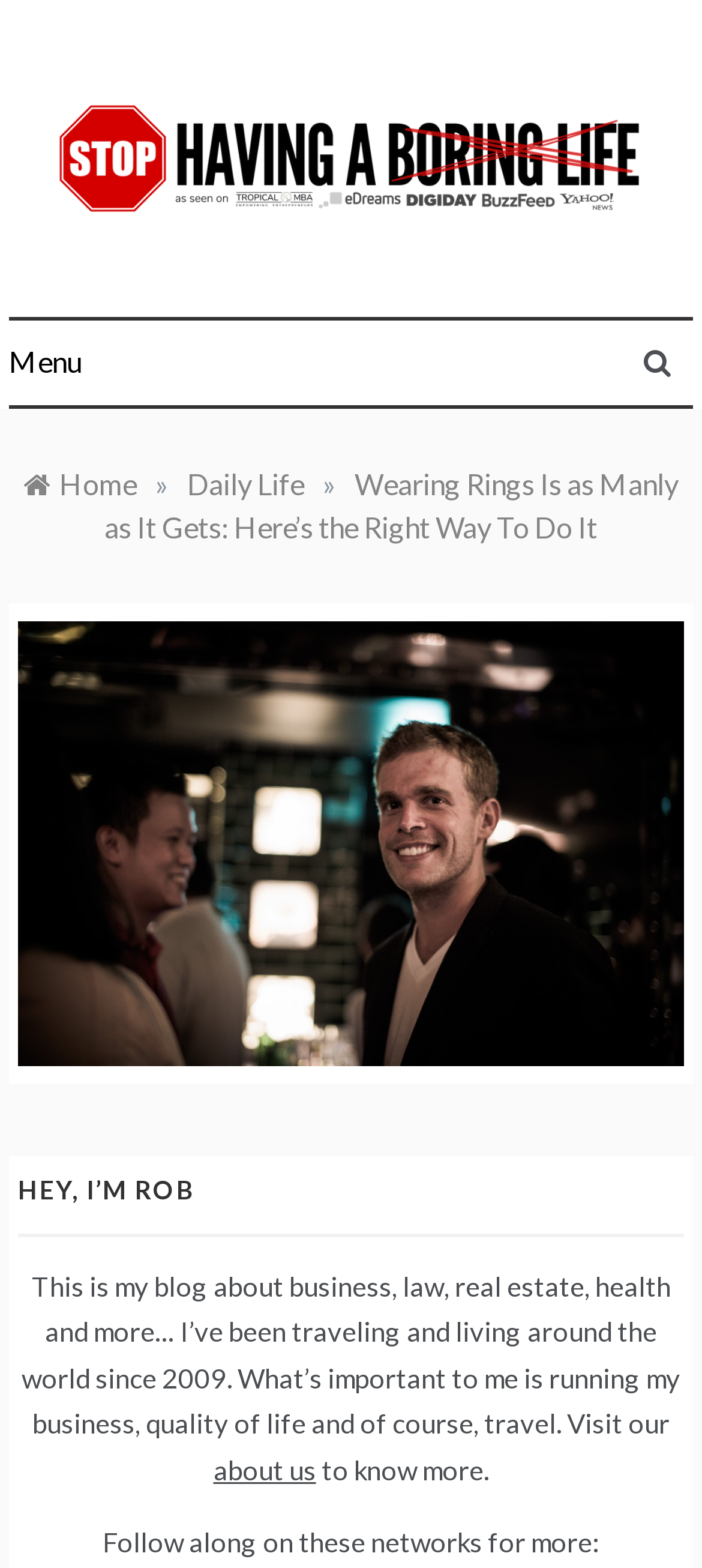Describe all the key features and sections of the webpage thoroughly.

The webpage appears to be a personal blog, with a focus on the author's travels and interests. At the top, there is a link to another article titled "Stop Having a Boring Life – If Life is Boring, You're Doing it Wrong!" accompanied by an image. Below this, there is a heading with the same title, and another link to the same article.

To the right of these elements, there is a static text describing the blog as being about a guy traveling the world. A "Menu" button is positioned below this text. On the opposite side of the page, there is a link with no text.

The navigation section, labeled as "Breadcrumbs", is located below these elements. It contains links to the homepage, "Daily Life", and the current page, "Wearing Rings Is as Manly as It Gets: Here’s the Right Way To Do It". 

Further down the page, there is a heading that reads "HEY, I’M ROB", followed by a static text that describes the author's background, interests, and blog topics. A link to the "about us" page is embedded within this text. The text concludes with an invitation to learn more.

At the very bottom of the page, there is a static text that encourages readers to follow the author on various networks, but the specific networks are not listed.